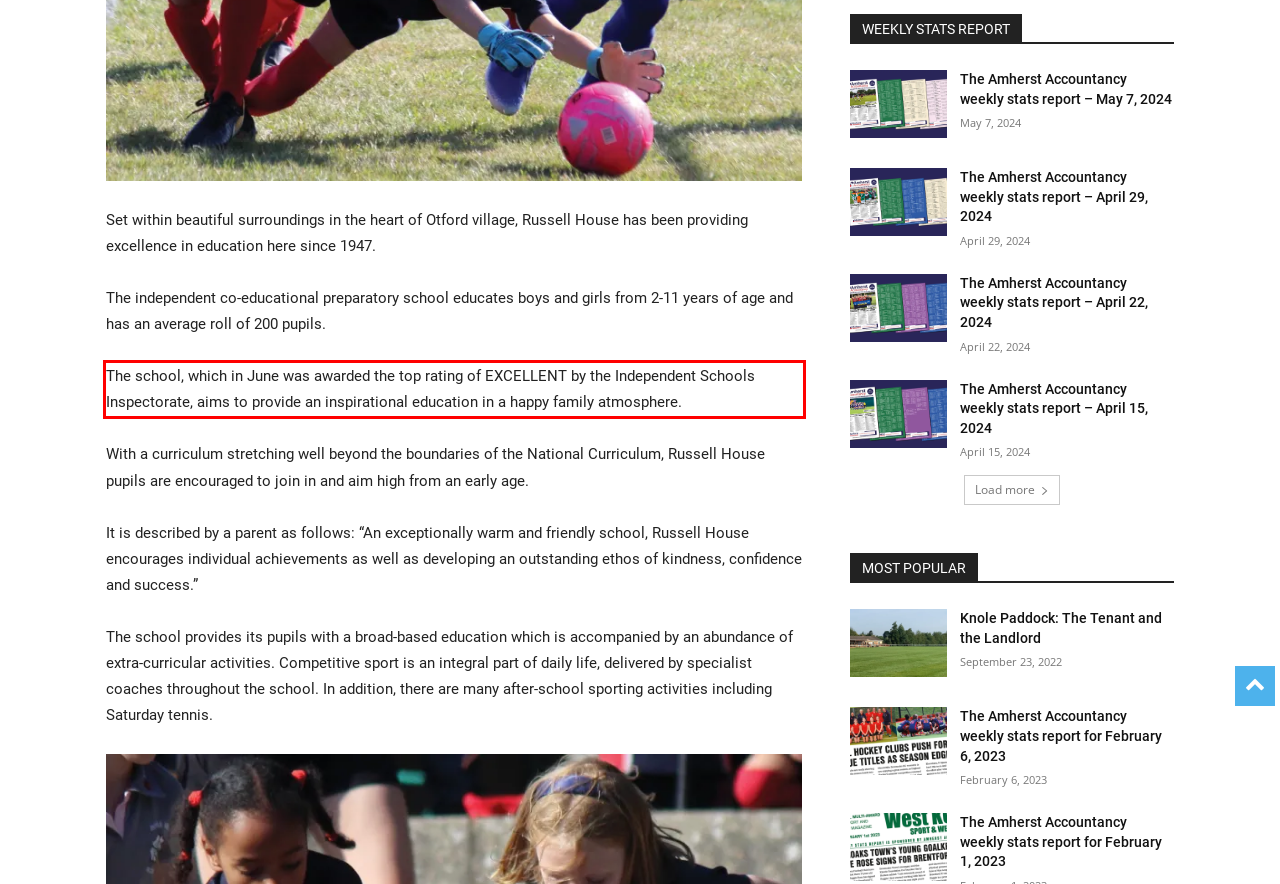Using the provided screenshot of a webpage, recognize and generate the text found within the red rectangle bounding box.

The school, which in June was awarded the top rating of EXCELLENT by the Independent Schools Inspectorate, aims to provide an inspirational education in a happy family atmosphere.